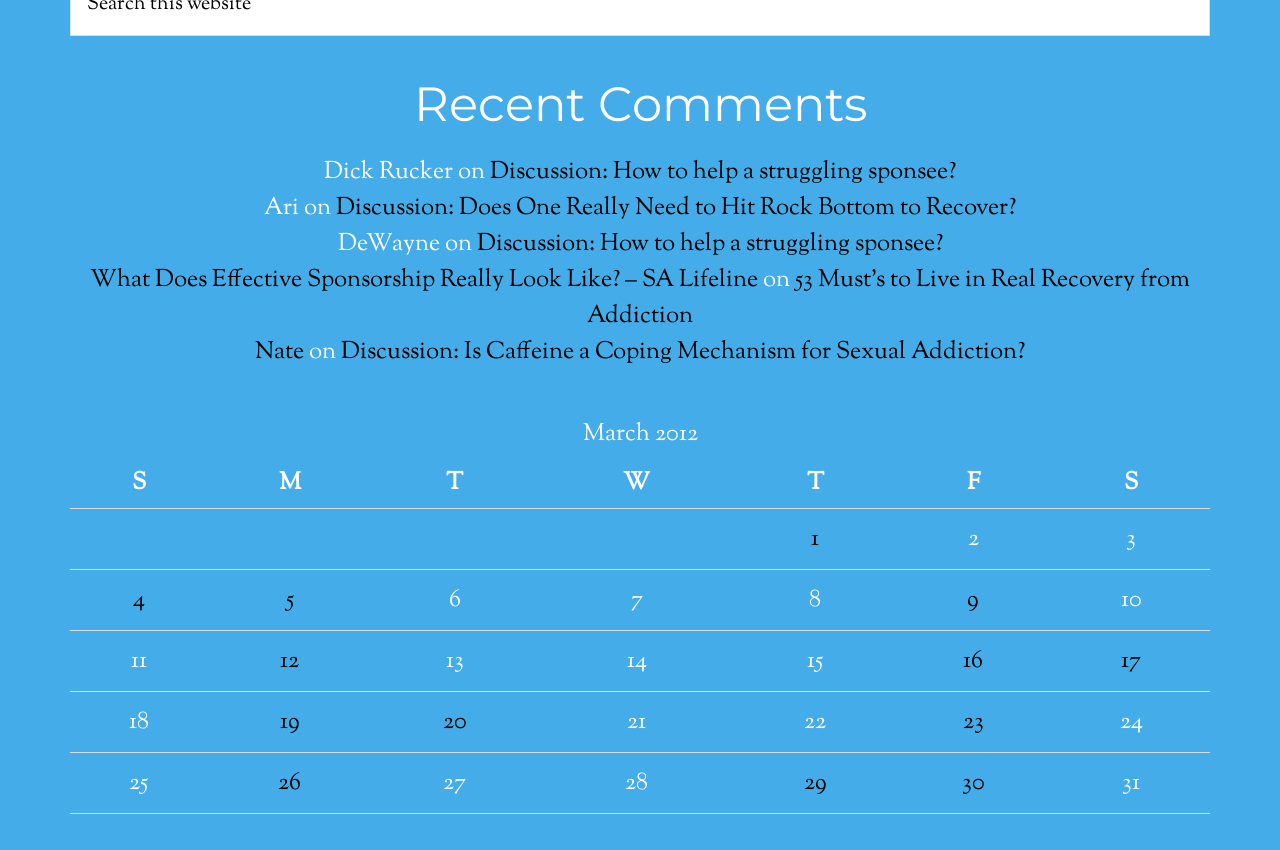Find the bounding box coordinates of the area to click in order to follow the instruction: "Check out '53 Must’s to Live in Real Recovery from Addiction'".

[0.459, 0.309, 0.93, 0.392]